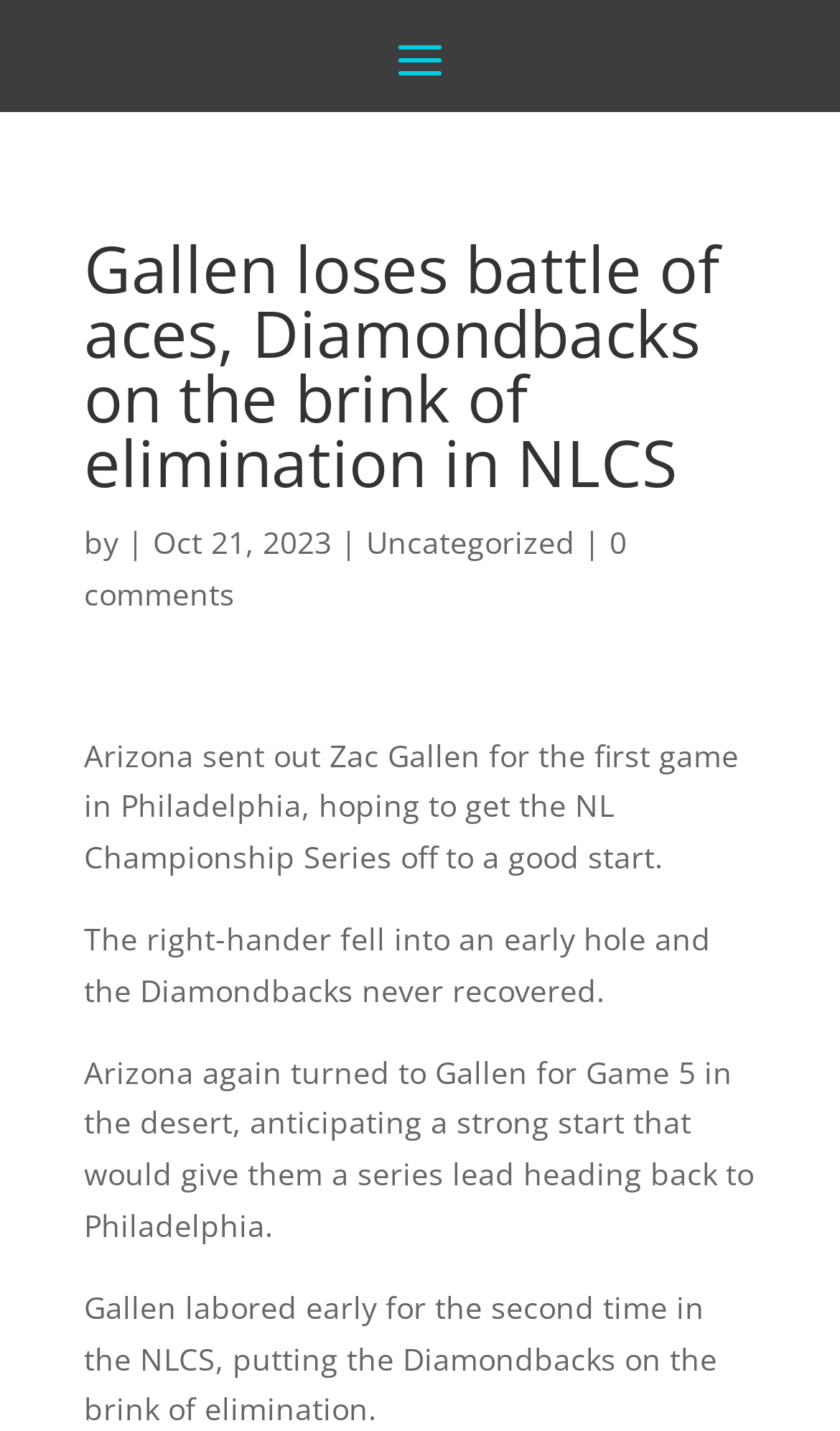What is the current status of the Diamondbacks in the NLCS?
Answer the question with just one word or phrase using the image.

On the brink of elimination